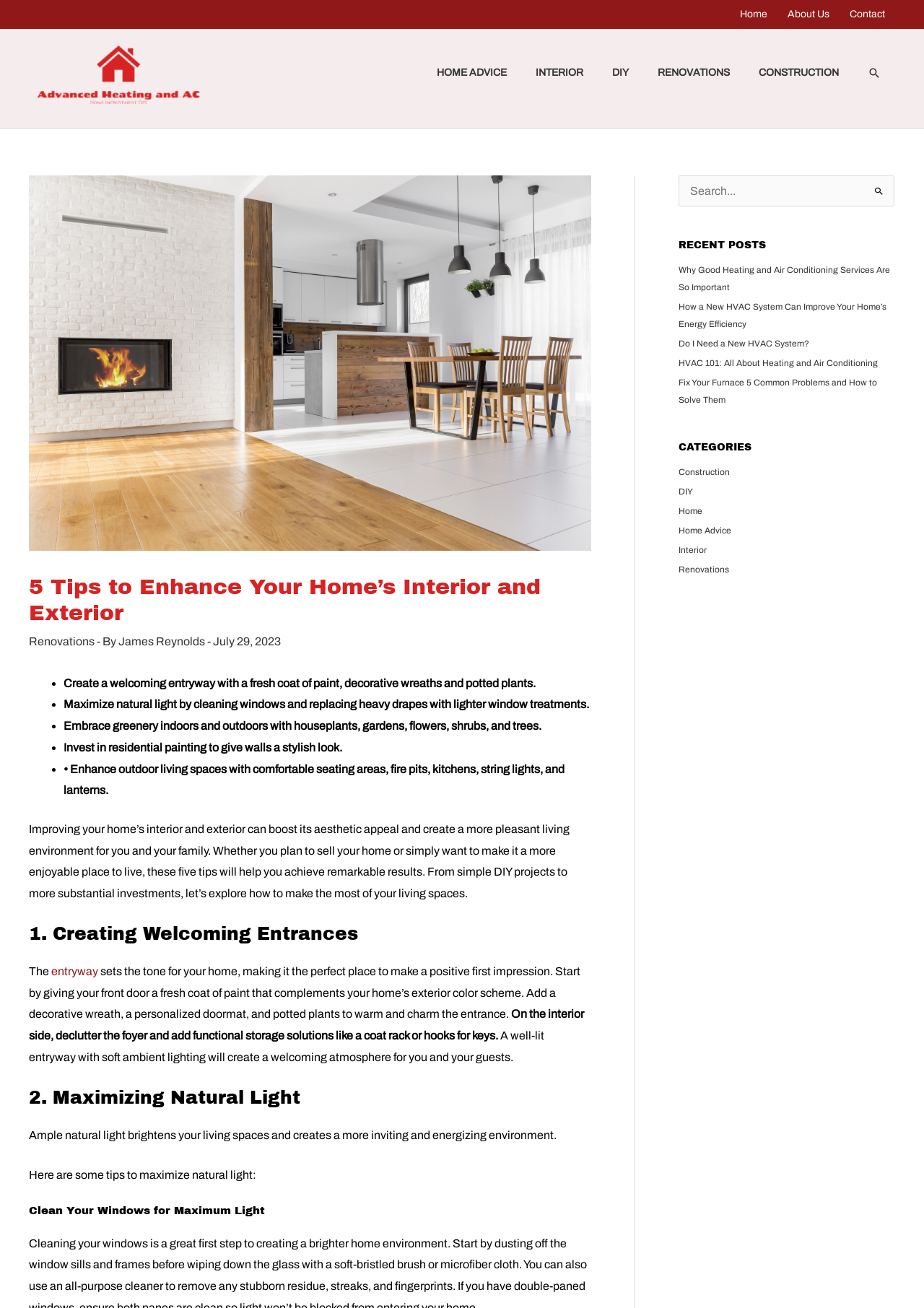Please specify the bounding box coordinates for the clickable region that will help you carry out the instruction: "Explore the 'Renovations' category".

[0.696, 0.026, 0.805, 0.087]